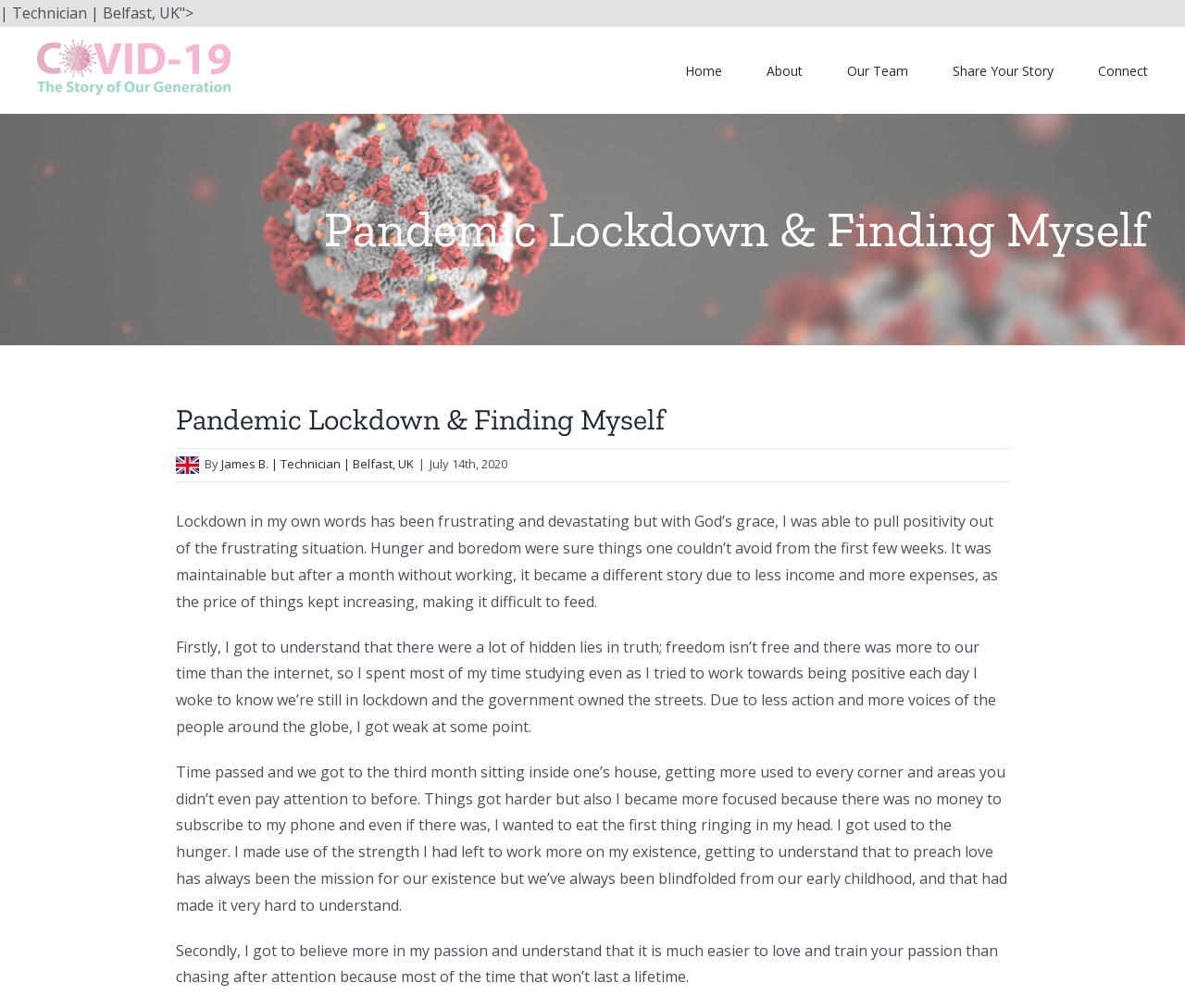What is the author's occupation?
From the screenshot, provide a brief answer in one word or phrase.

Technician